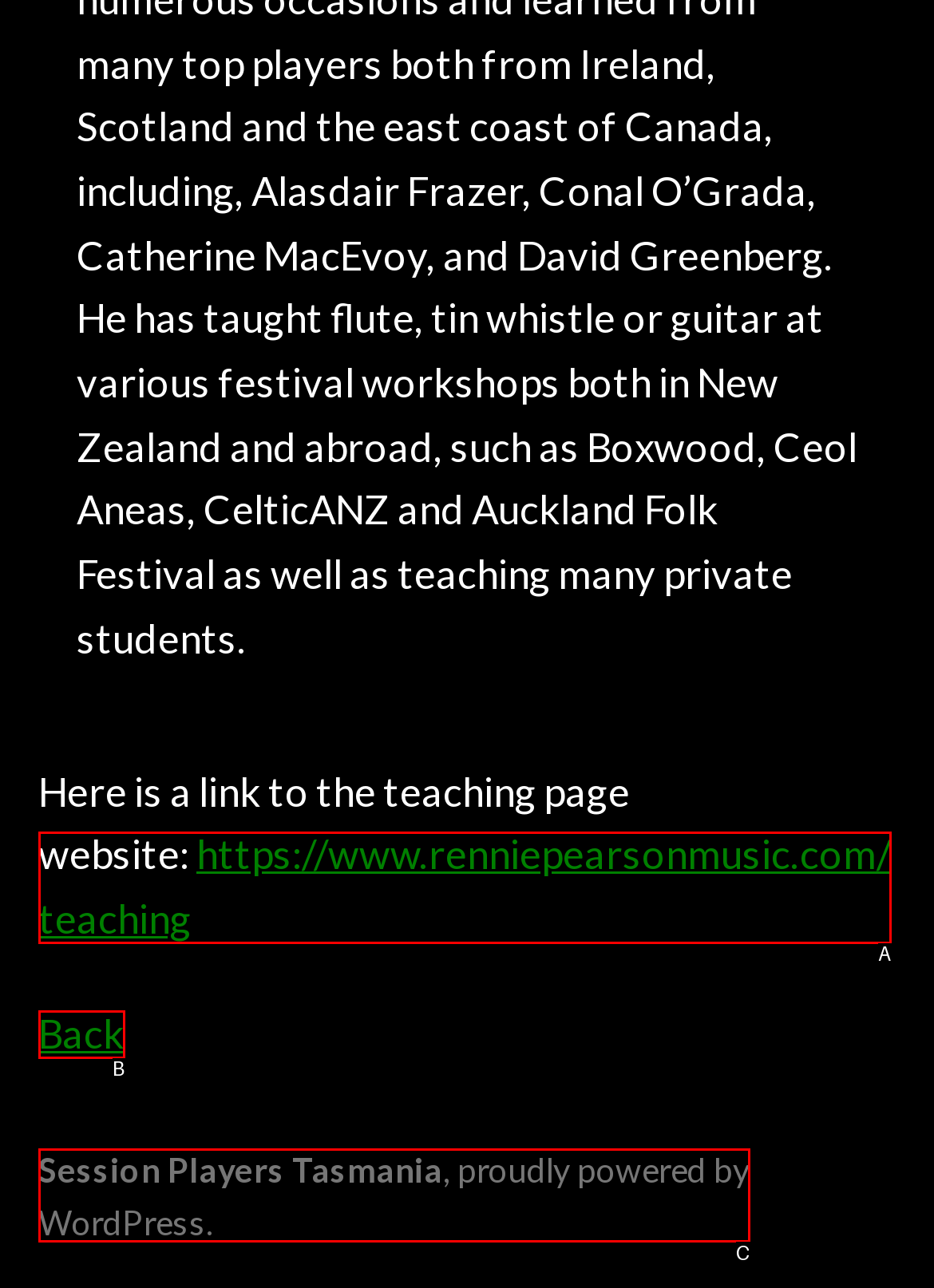Select the HTML element that best fits the description: proudly powered by WordPress
Respond with the letter of the correct option from the choices given.

C